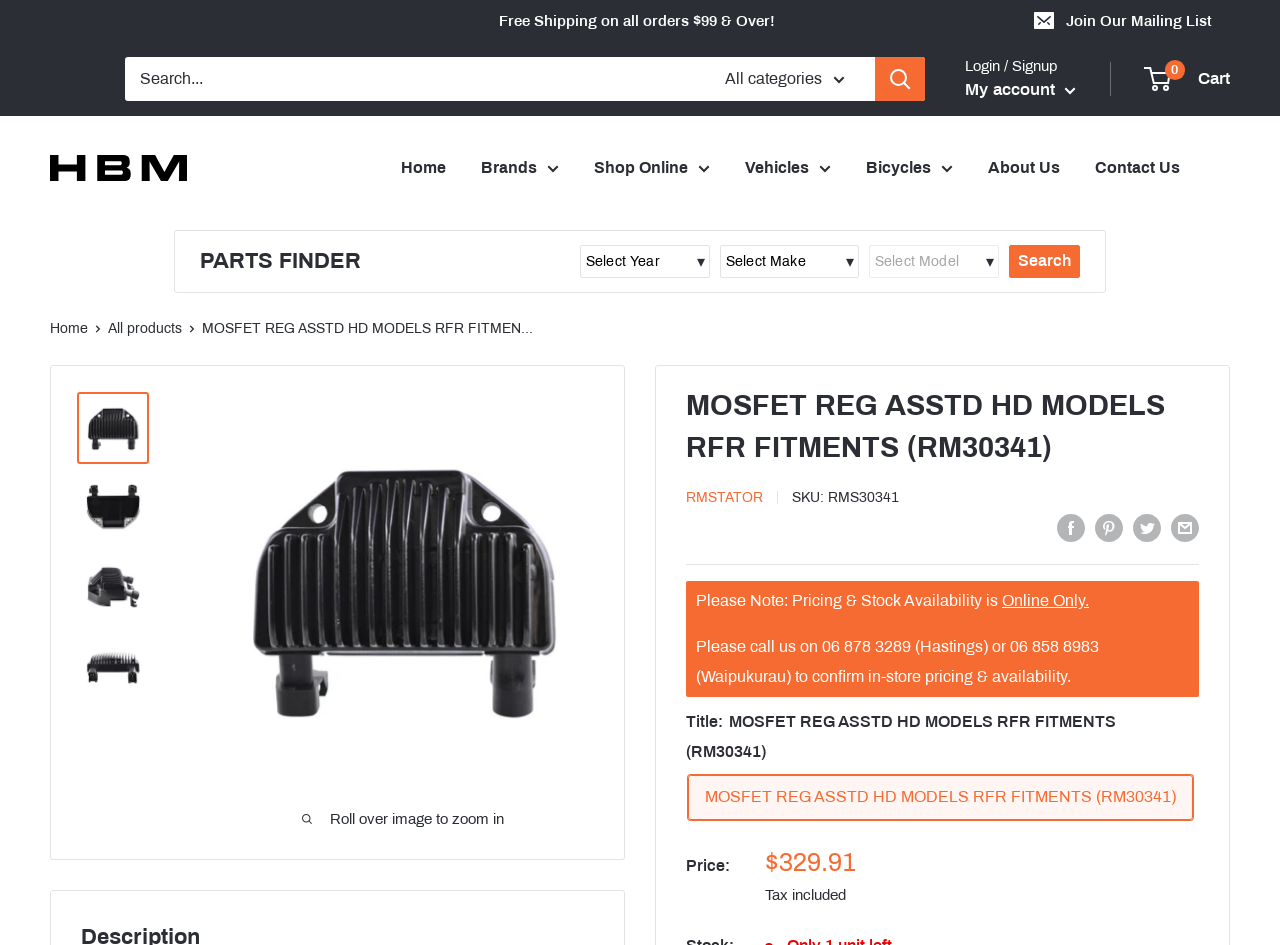Summarize the contents and layout of the webpage in detail.

This webpage is about a product, specifically a MOSFET voltage regulator rectifier, with the title "MOSFET REG ASSTD HD MODELS RFR FITMENTS (RM30341)". At the top of the page, there is a navigation bar with links to "Home", "Brands", "Shop Online", "Vehicles", "Bicycles", and "About Us". Below the navigation bar, there is a search bar with a textbox and a button to search all categories.

On the left side of the page, there is a "PARTS FINDER" section with three comboboxes and a search button. Above this section, there is a breadcrumb navigation showing the path from "Home" to the current product page.

The main content of the page is dedicated to the product description. There is a large image of the product, with links to zoom in and view more images. Below the image, there is a heading with the product title, followed by a section with the product's SKU and a link to share the product on social media.

The product description is divided into sections, including a note about pricing and stock availability, a section with the product title and description, and a table with price information. The price is listed as $329.91, including tax.

At the top right corner of the page, there are links to "Login / Signup", "My account", and a cart icon with the text "0 Cart". There is also a link to "Bay Motorcycles" with an image of the company's logo.